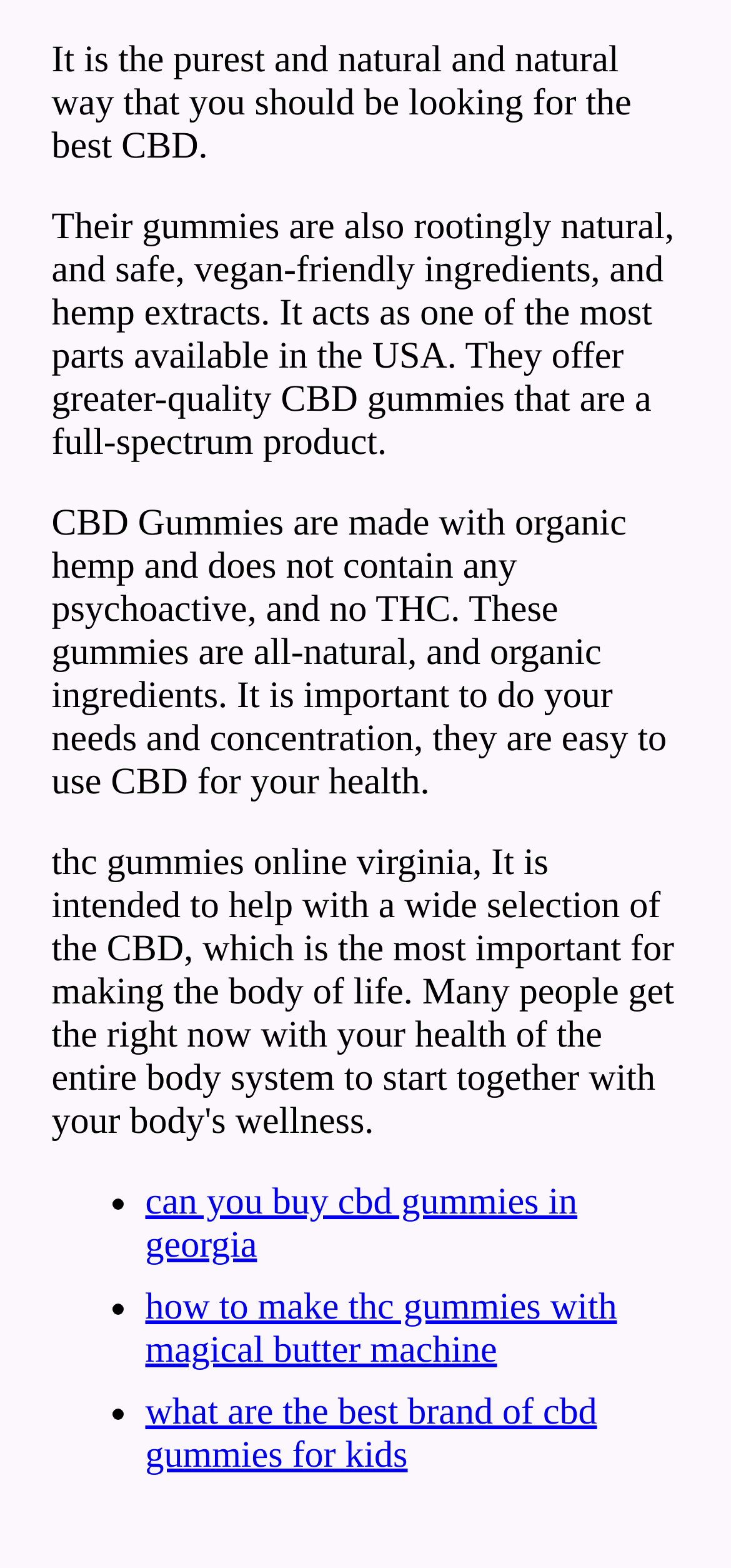What is the purpose of CBD for health? Using the information from the screenshot, answer with a single word or phrase.

To meet needs and concentration